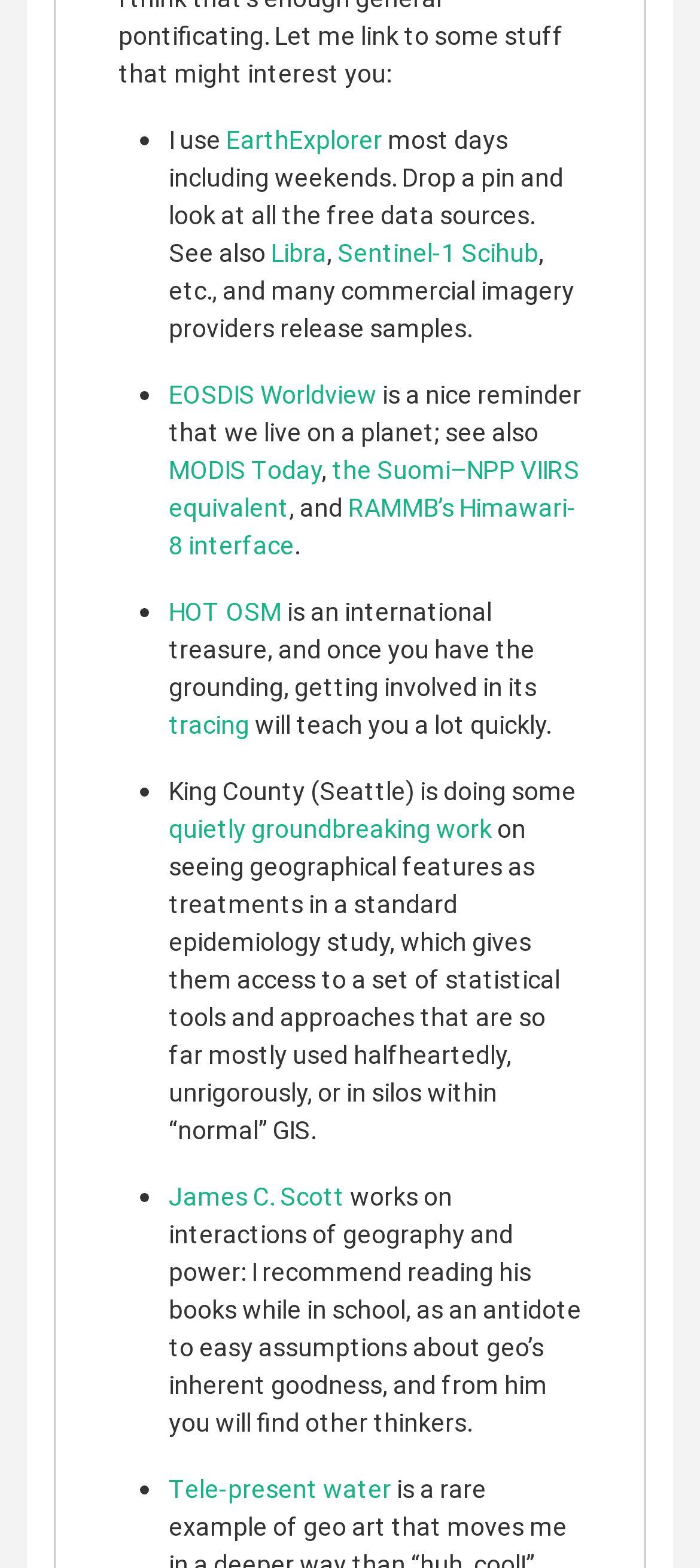Please specify the bounding box coordinates of the region to click in order to perform the following instruction: "Visit Libra".

[0.387, 0.151, 0.467, 0.172]